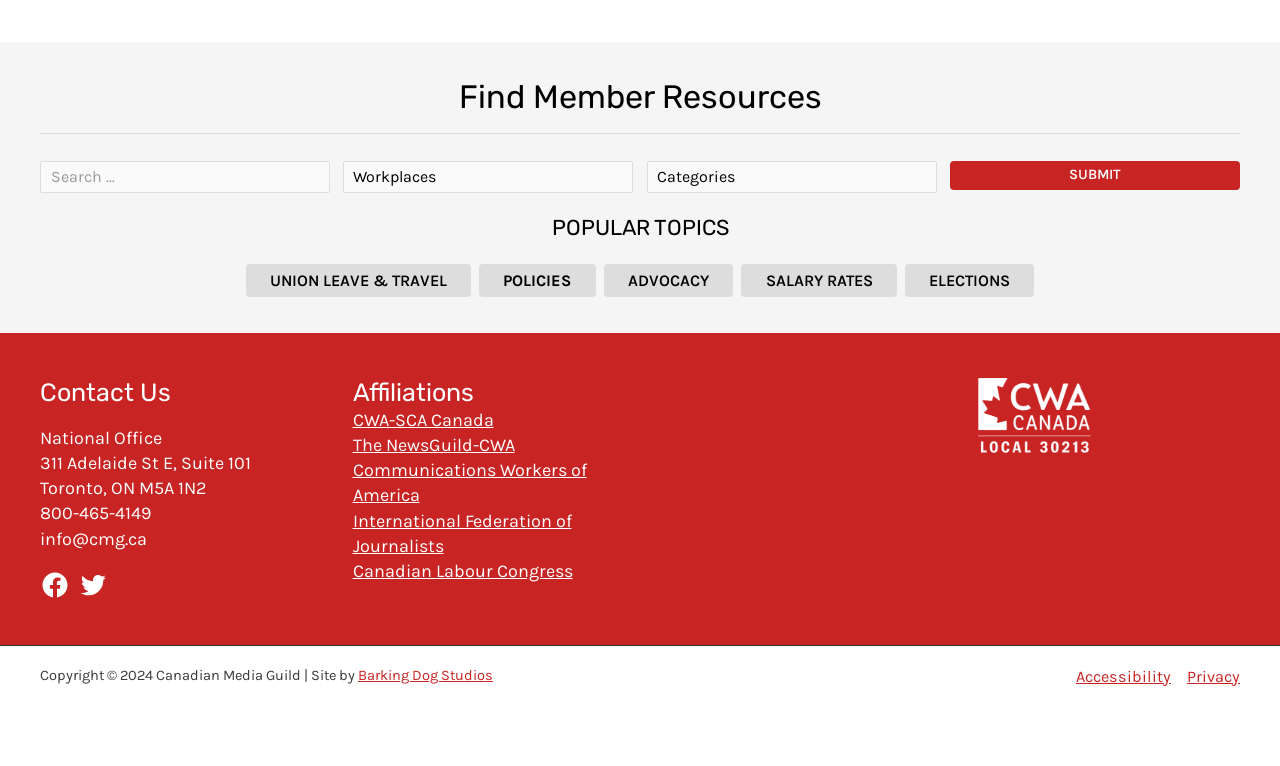What is the purpose of the 'Submit' button?
Kindly answer the question with as much detail as you can.

The 'Submit' button is located next to the 'Workplaces' and 'Categories' dropdown menus, suggesting that it is used to submit a search query based on the selected options.